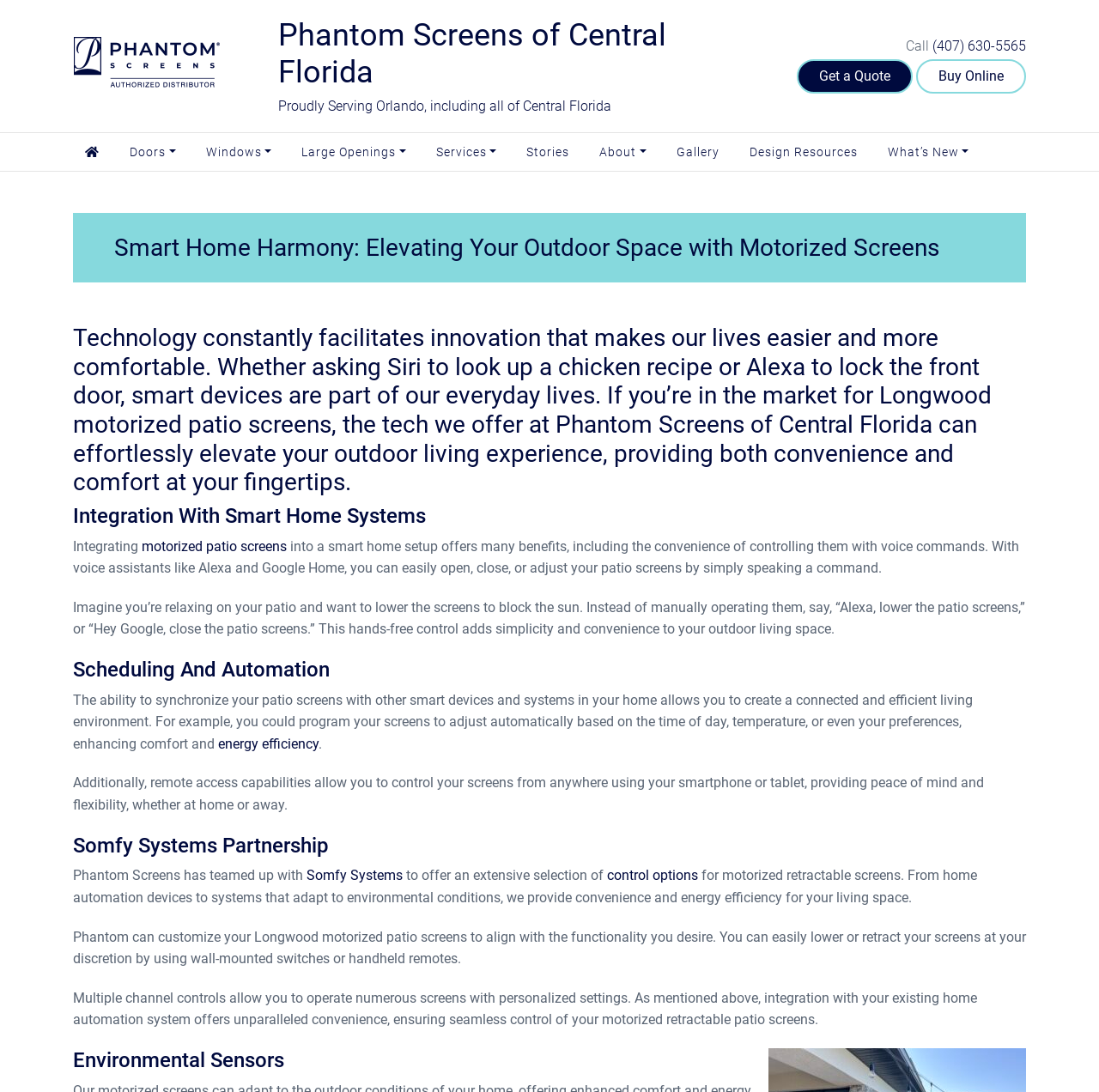Write an exhaustive caption that covers the webpage's main aspects.

The webpage is about Longwood motorized patio screens and their integration with smart home devices. At the top, there is a logo of "Phantom Screens" with a link to the company's website. Below the logo, there are two headings: "Phantom Screens of Central Florida" and "Proudly Serving Orlando, including all of Central Florida". 

On the top-right corner, there are three links: "Call" with a phone number, "Get a Quote", and "Buy Online". Below these links, there is a navigation menu with links to different sections of the website, including "Doors", "Windows", "Large Openings", "Services", "Stories", "About", "Gallery", "Design Resources", and "What’s New".

The main content of the webpage is divided into several sections. The first section is titled "Smart Home Harmony: Elevating Your Outdoor Space with Motorized Screens" and discusses how motorized patio screens can enhance the enjoyment of outdoor areas by integrating with smart home devices. 

The next section is titled "Technology constantly facilitates innovation..." and explains how smart devices are part of everyday life and how Longwood motorized patio screens can elevate outdoor living experiences. 

The following sections are titled "Integration With Smart Home Systems", "Scheduling And Automation", "Somfy Systems Partnership", and "Environmental Sensors Longwood motorized patio screens". These sections discuss the benefits of integrating motorized patio screens with smart home systems, including convenience, energy efficiency, and remote access capabilities. They also mention the partnership with Somfy Systems and the customization options available for motorized retractable screens.